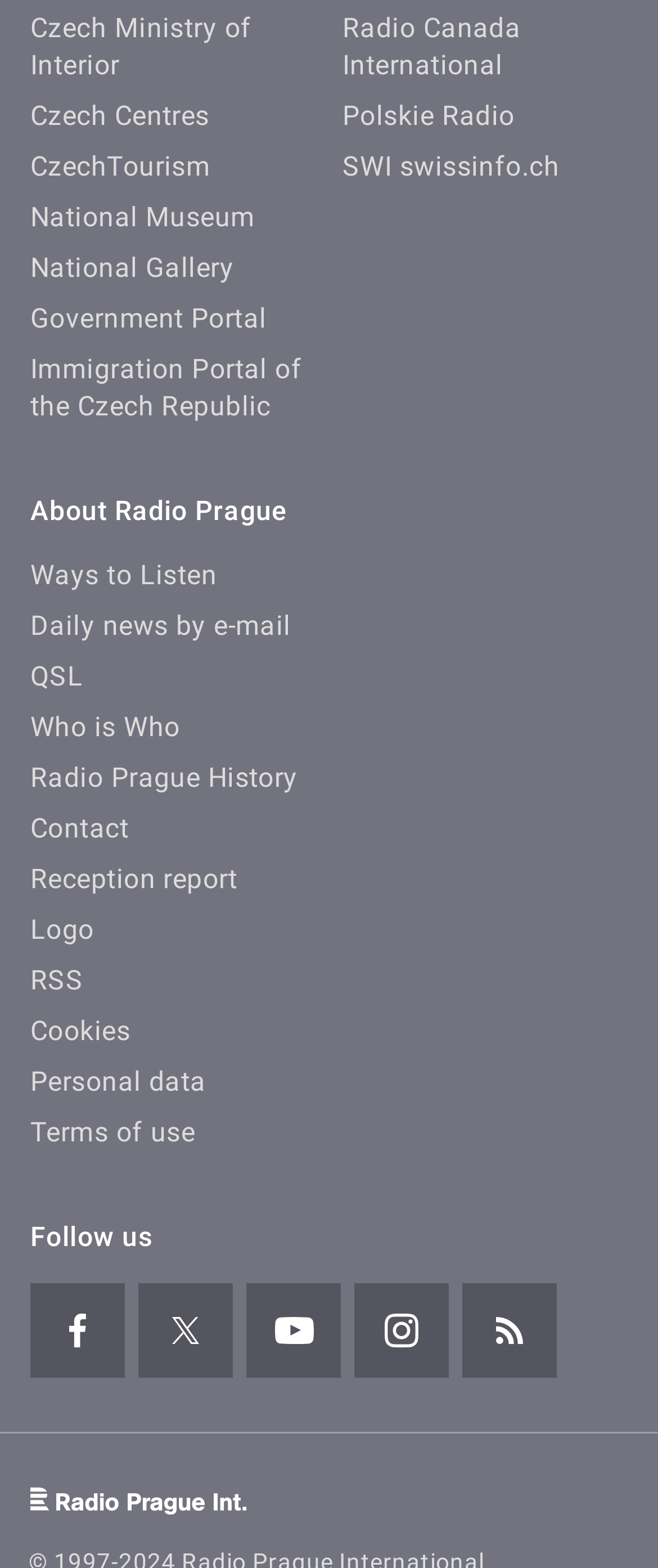Determine the coordinates of the bounding box for the clickable area needed to execute this instruction: "Click the Direct Download link".

None